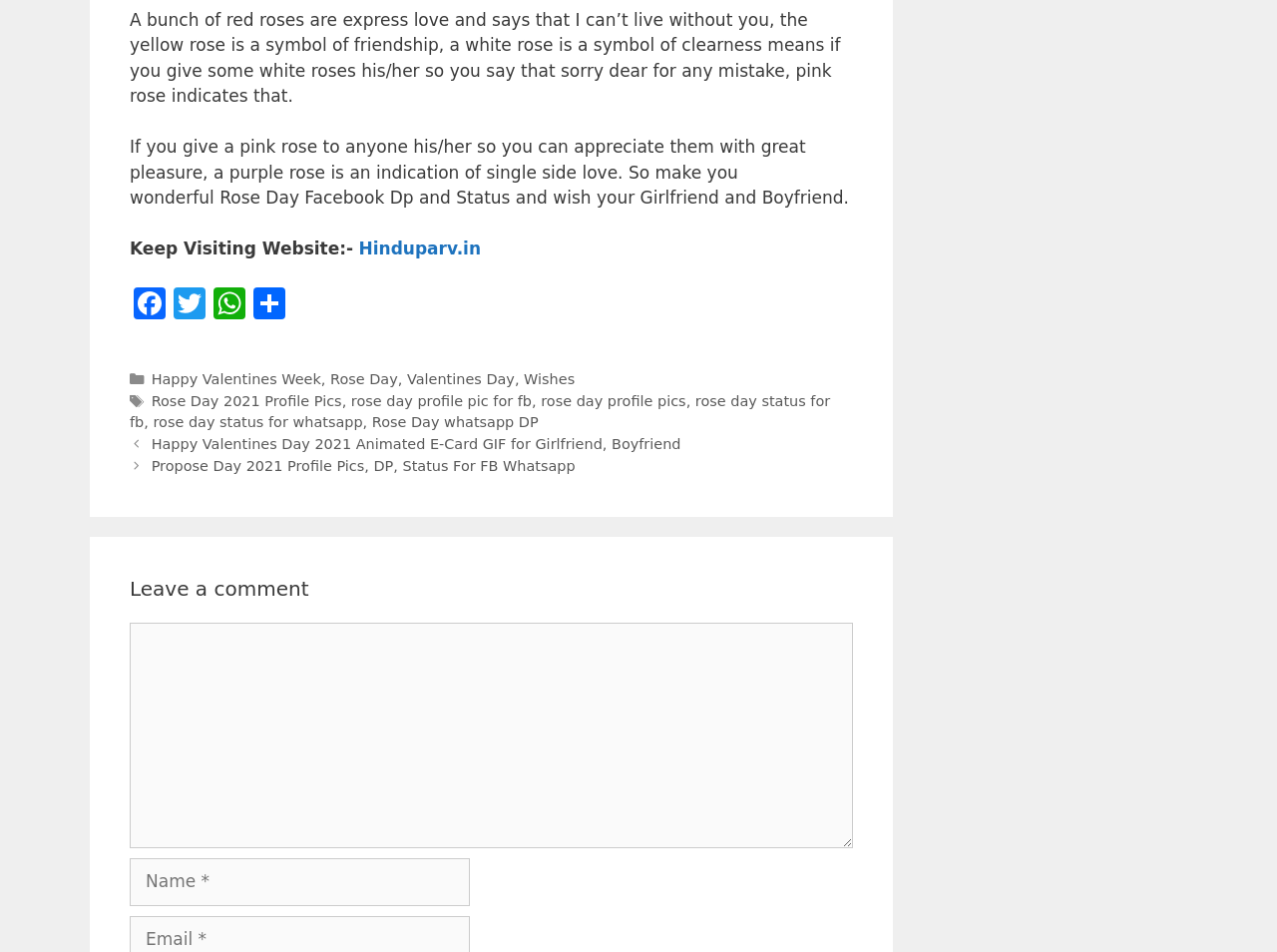Identify the bounding box coordinates of the clickable region to carry out the given instruction: "Click on the Share link".

[0.195, 0.302, 0.227, 0.341]